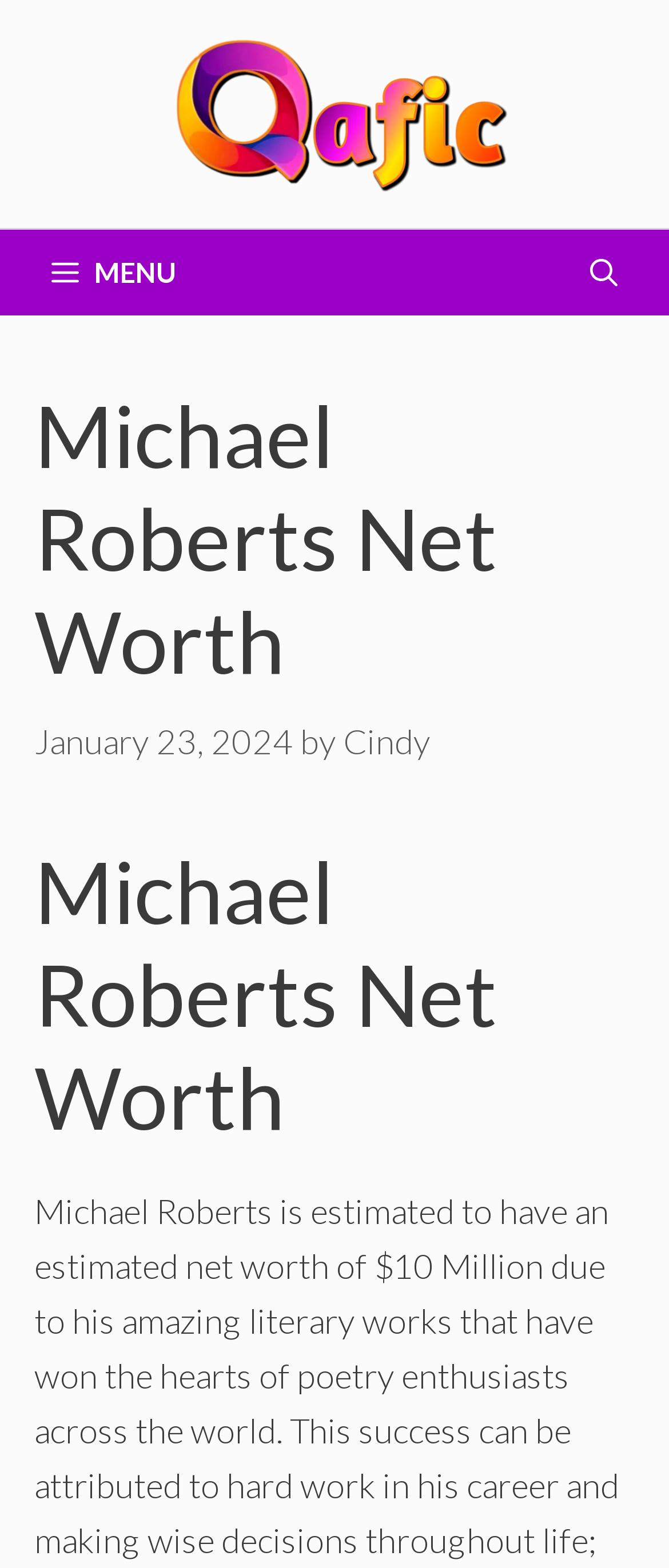Determine the bounding box for the UI element described here: "alt="Qafic"".

[0.231, 0.056, 0.769, 0.082]